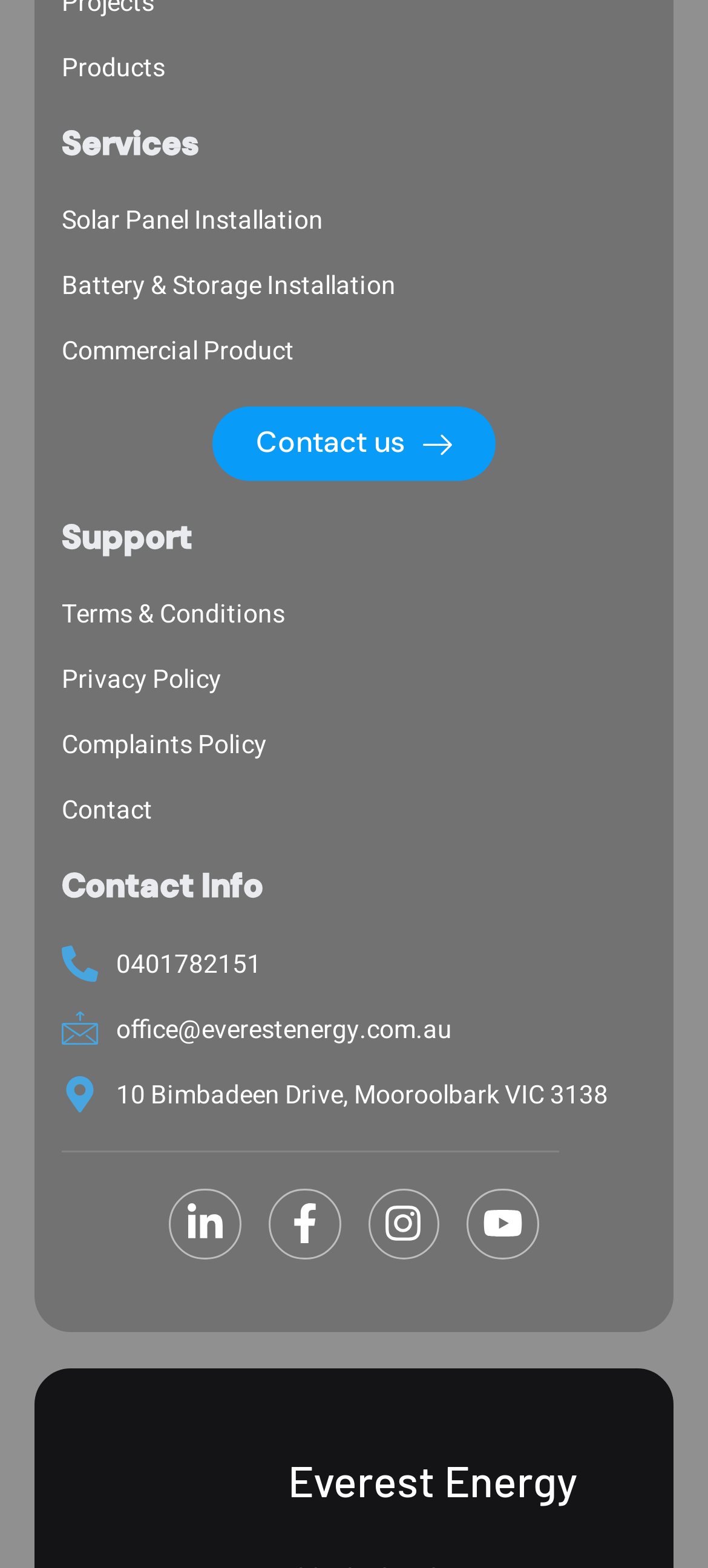Please identify the bounding box coordinates of the element that needs to be clicked to perform the following instruction: "View Services".

[0.087, 0.078, 0.913, 0.105]